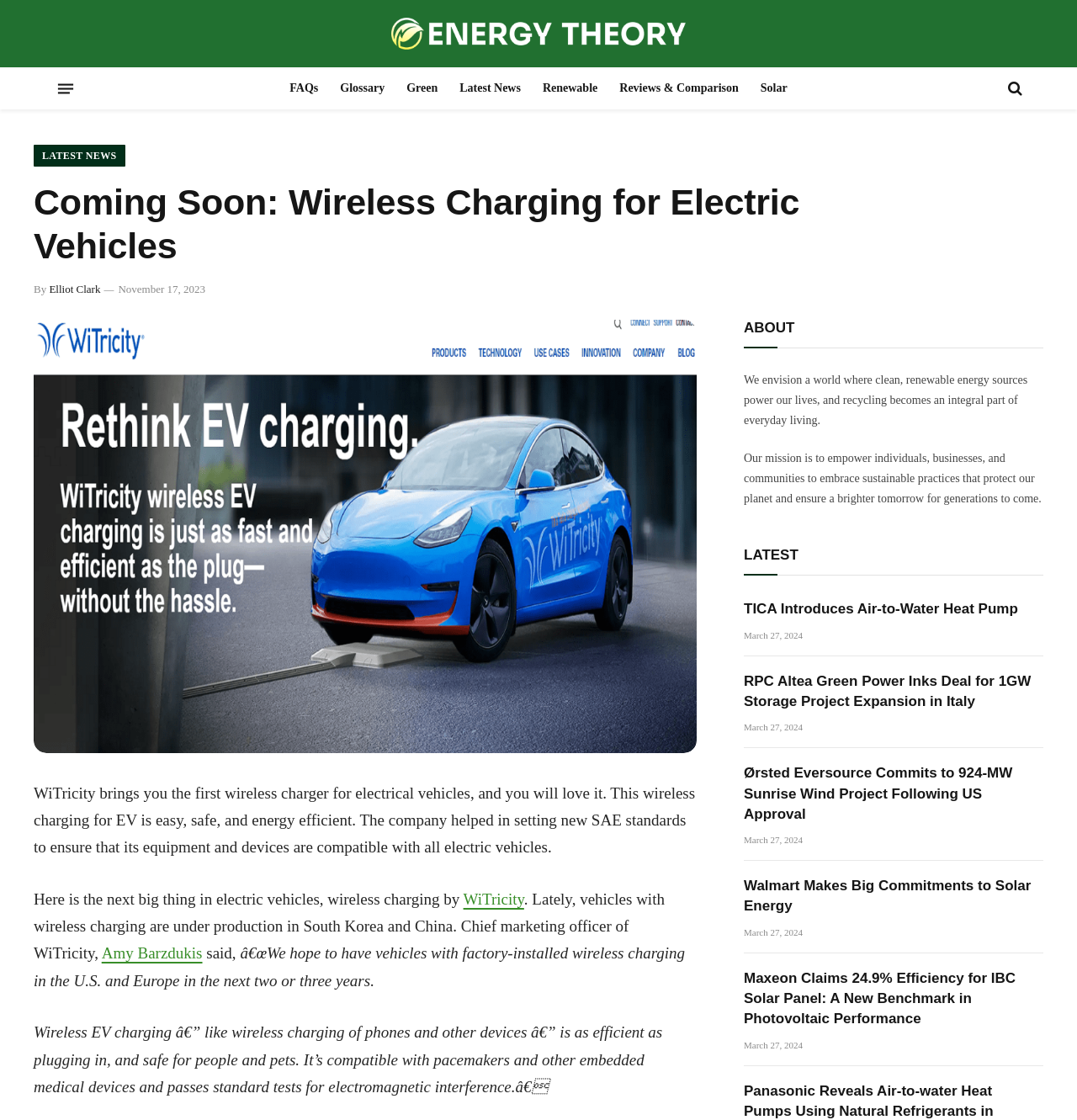Find the bounding box coordinates for the UI element whose description is: "Reviews & Comparison". The coordinates should be four float numbers between 0 and 1, in the format [left, top, right, bottom].

[0.565, 0.061, 0.696, 0.097]